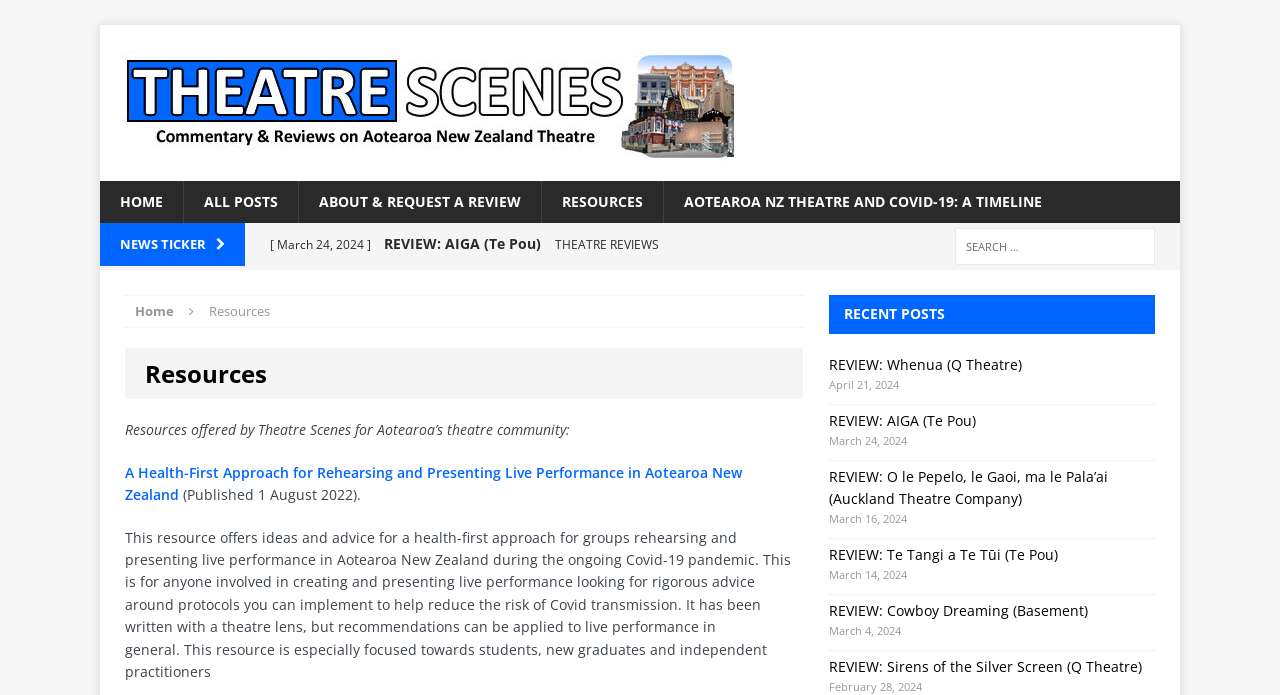What is the date of the review 'REVIEW: Whenua (Q Theatre)'?
Using the information from the image, give a concise answer in one word or a short phrase.

April 21, 2024